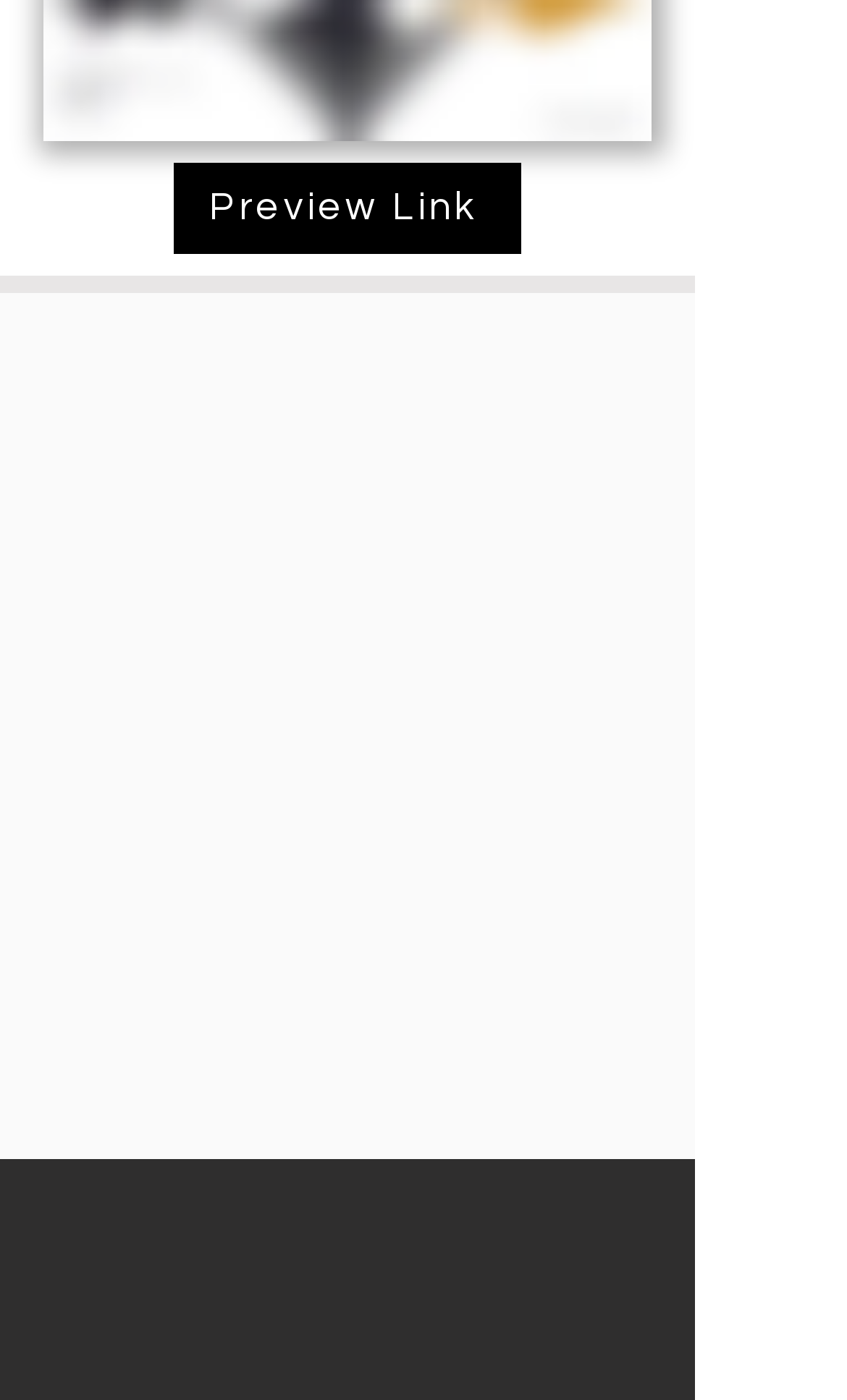Please give a one-word or short phrase response to the following question: 
How many social media links are available?

6